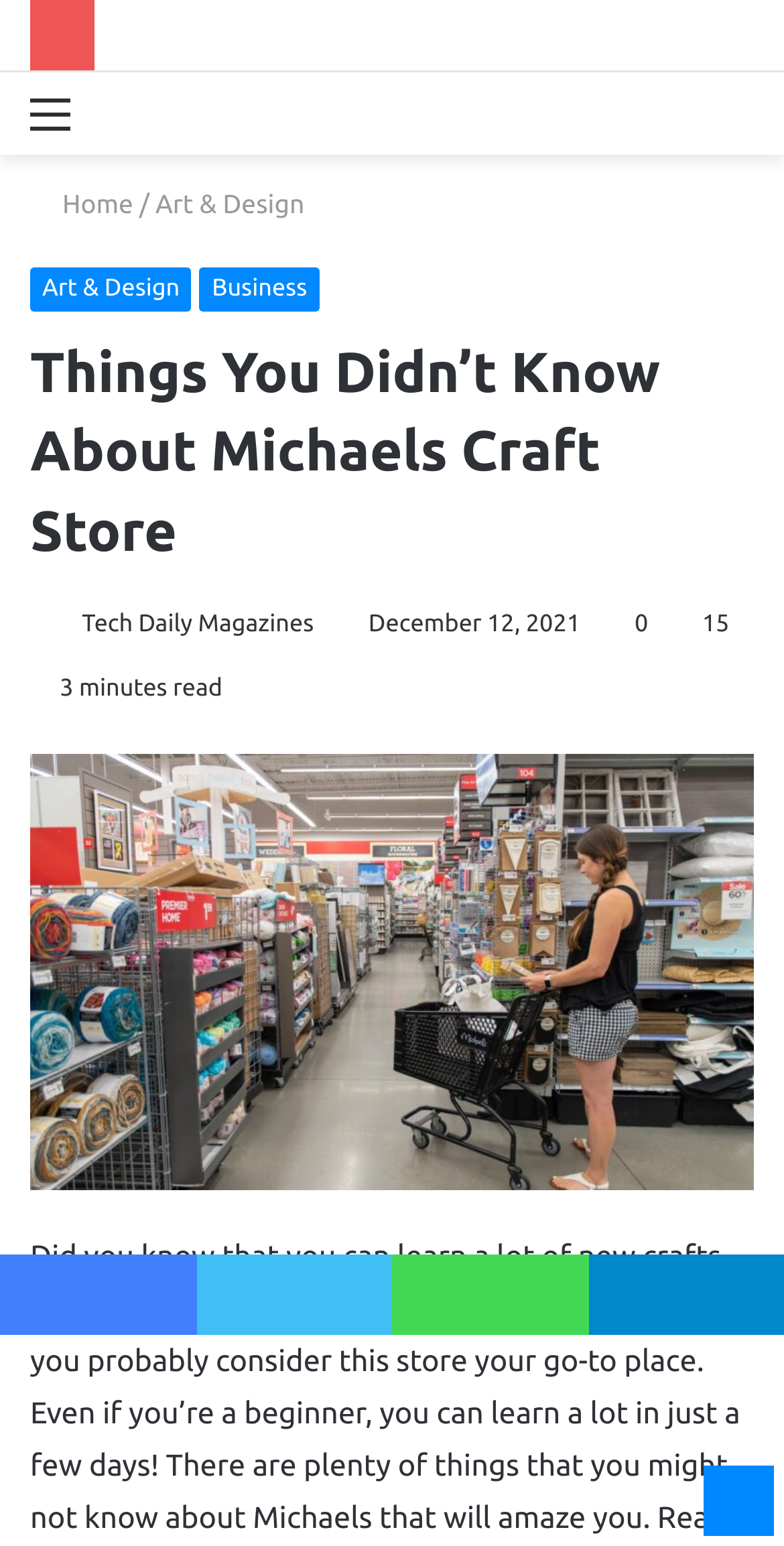Extract the bounding box coordinates of the UI element described by: "Menu". The coordinates should include four float numbers ranging from 0 to 1, e.g., [left, top, right, bottom].

[0.038, 0.054, 0.09, 0.112]